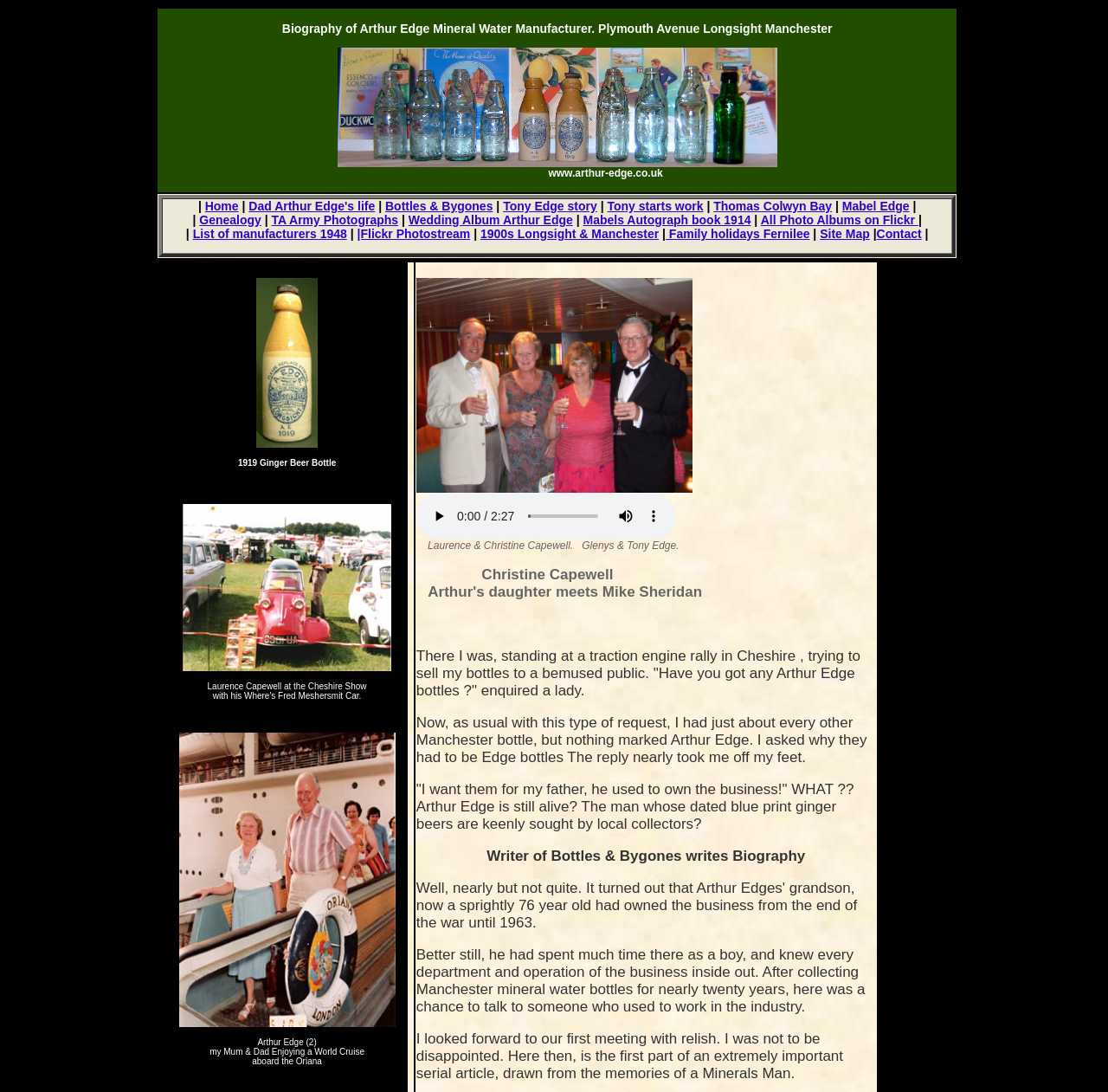What is the name of the manufacturer?
Provide an in-depth and detailed answer to the question.

The name of the manufacturer can be found in the biography section of the webpage, where it is mentioned as 'Arthur Edge Mineral Water Manufacturer'. This information is also present in the meta description of the webpage.